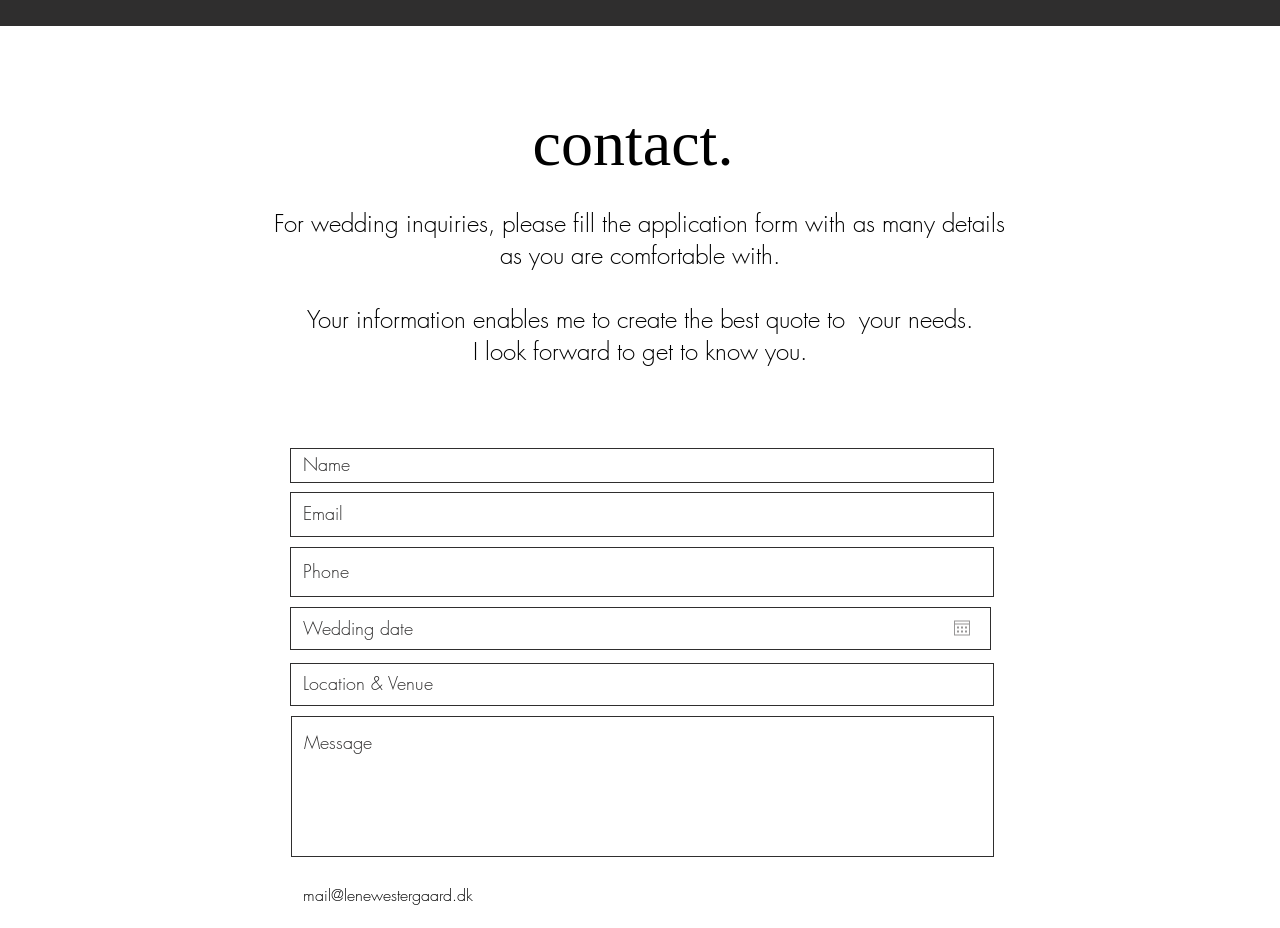Determine the bounding box coordinates of the clickable area required to perform the following instruction: "Click the Facebook Icon". The coordinates should be represented as four float numbers between 0 and 1: [left, top, right, bottom].

[0.414, 0.952, 0.436, 0.982]